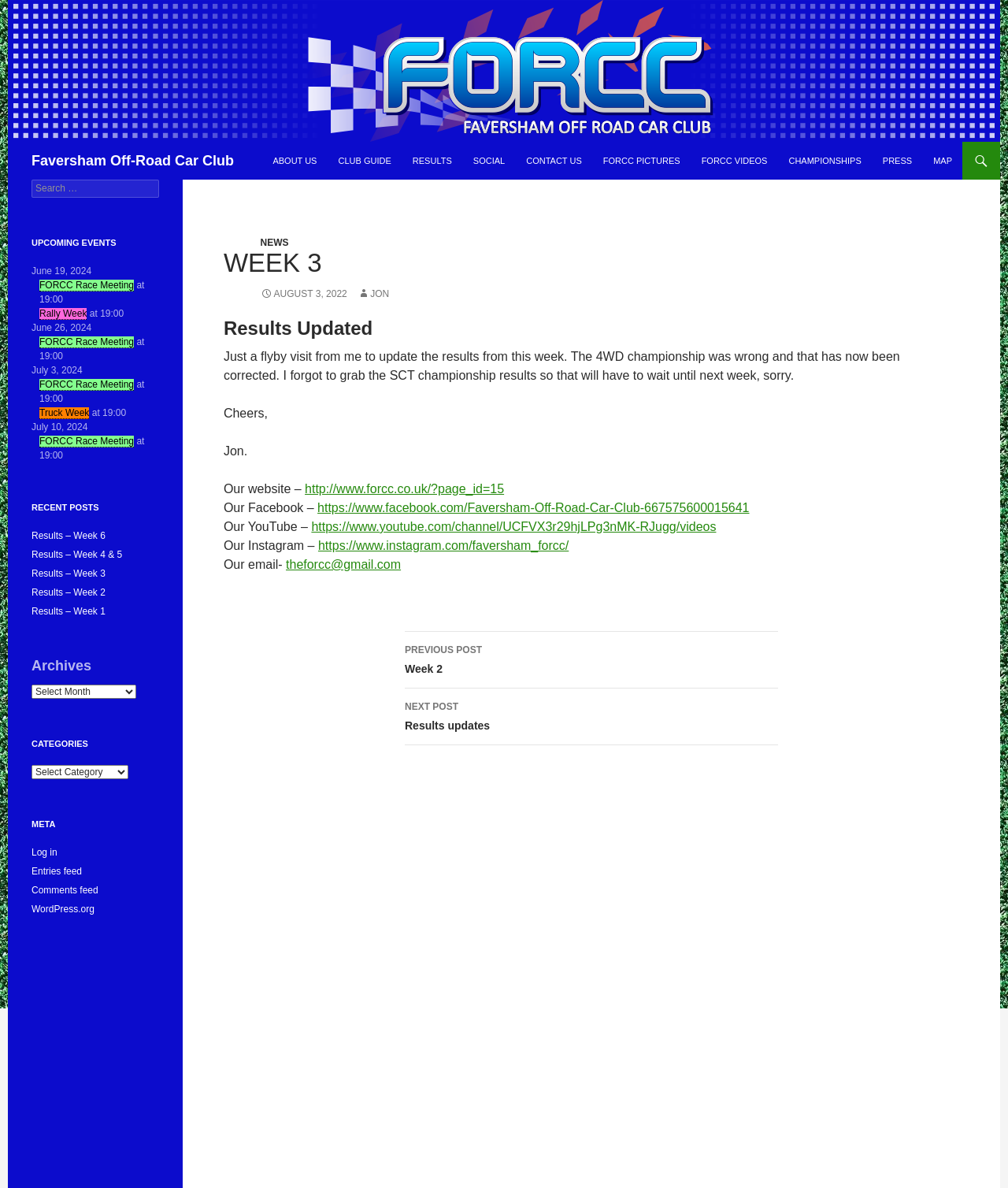Locate the bounding box coordinates of the clickable element to fulfill the following instruction: "Search for something". Provide the coordinates as four float numbers between 0 and 1 in the format [left, top, right, bottom].

[0.031, 0.151, 0.158, 0.166]